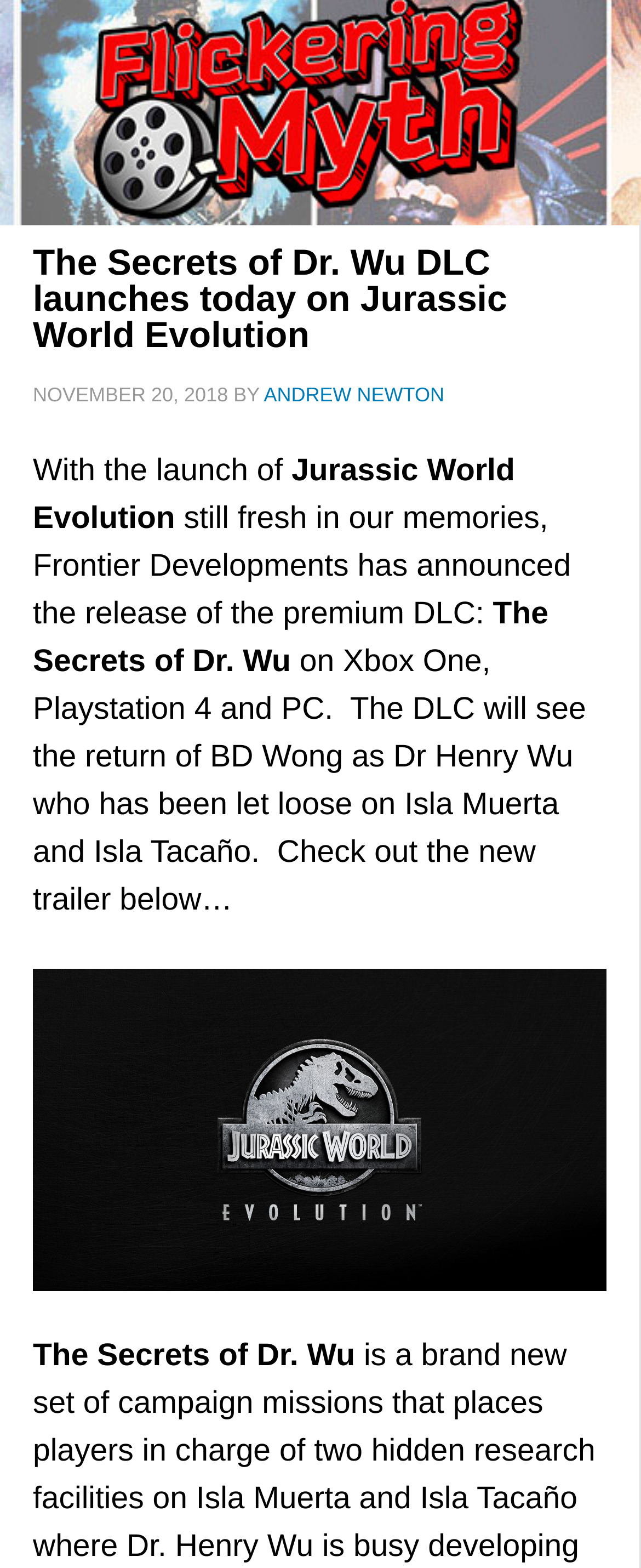Generate a thorough description of the webpage.

The webpage is about the launch of a premium DLC, "The Secrets of Dr. Wu", for the game Jurassic World Evolution. At the top, there is a header with the title "The Secrets of Dr. Wu DLC launches today on Jurassic World Evolution" and a timestamp "NOVEMBER 20, 2018" next to it. Below the header, there is a paragraph of text that explains the context of the DLC's release, mentioning the game's launch and the developer, Frontier Developments.

The text then introduces the DLC, stating that it will feature the return of Dr. Henry Wu, played by BD Wong, on two islands. The paragraph ends with a mention of a new trailer, which is likely the image located below the text. The image takes up a significant portion of the page, spanning from the middle to the bottom.

At the very bottom of the page, there is a repeated mention of "The Secrets of Dr. Wu", which may be a footer or a separator. There are a total of 2 links on the page, one of which is the author's name, "ANDREW NEWTON", and the other is likely a link to the trailer or the DLC's page.